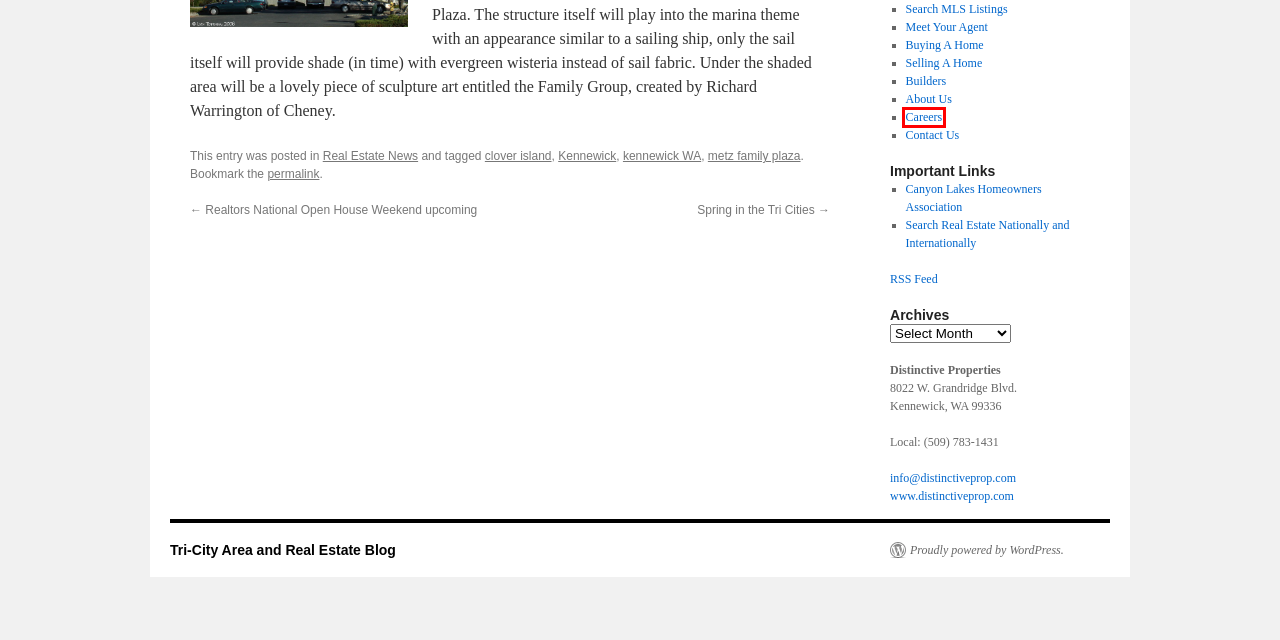You are given a screenshot of a webpage with a red rectangle bounding box around a UI element. Select the webpage description that best matches the new webpage after clicking the element in the bounding box. Here are the candidates:
A. Distinctive Properties Our Philosophy
B. Comments on: Made in the shade on Clover Island
C. Distinctive Properties Our Brokers
D. Distinctive Properties Agency for Sellers
E. Distinctive Properties Residential
F. Distinctive Properties Builders We Work With
G. Distinctive Properties Careers
H. clover island | Tri-City Area and Real Estate Blog

G